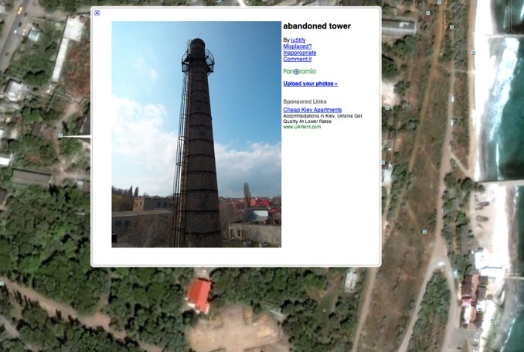Deliver an in-depth description of the image, highlighting major points.

The image features a tall, abandoned tower, which appears to be cylindrical and constructed with a metallic or brick-like texture. Its structure reaches upward towards a cloudy sky, with a lattice framework visible around the upper portion, suggesting it may have once served a functional purpose, possibly as a lighthouse or an industrial smokestack. Surrounding the tower is a landscape characterized by foliage, indicating the presence of greenery and possibly urban elements in the background. A sandy area lies below, hinting at a coastal location, while the ocean is visible in the distance. This tower, described as resembling a lighthouse and an oversized chess piece in historical accounts, carries a sense of intrigue and mystery, drawing visitors to explore its past. The image is clearly connected to a narrative about exploration and architectural history, likely relevant to an expedition being planned for Odessa during the summer.